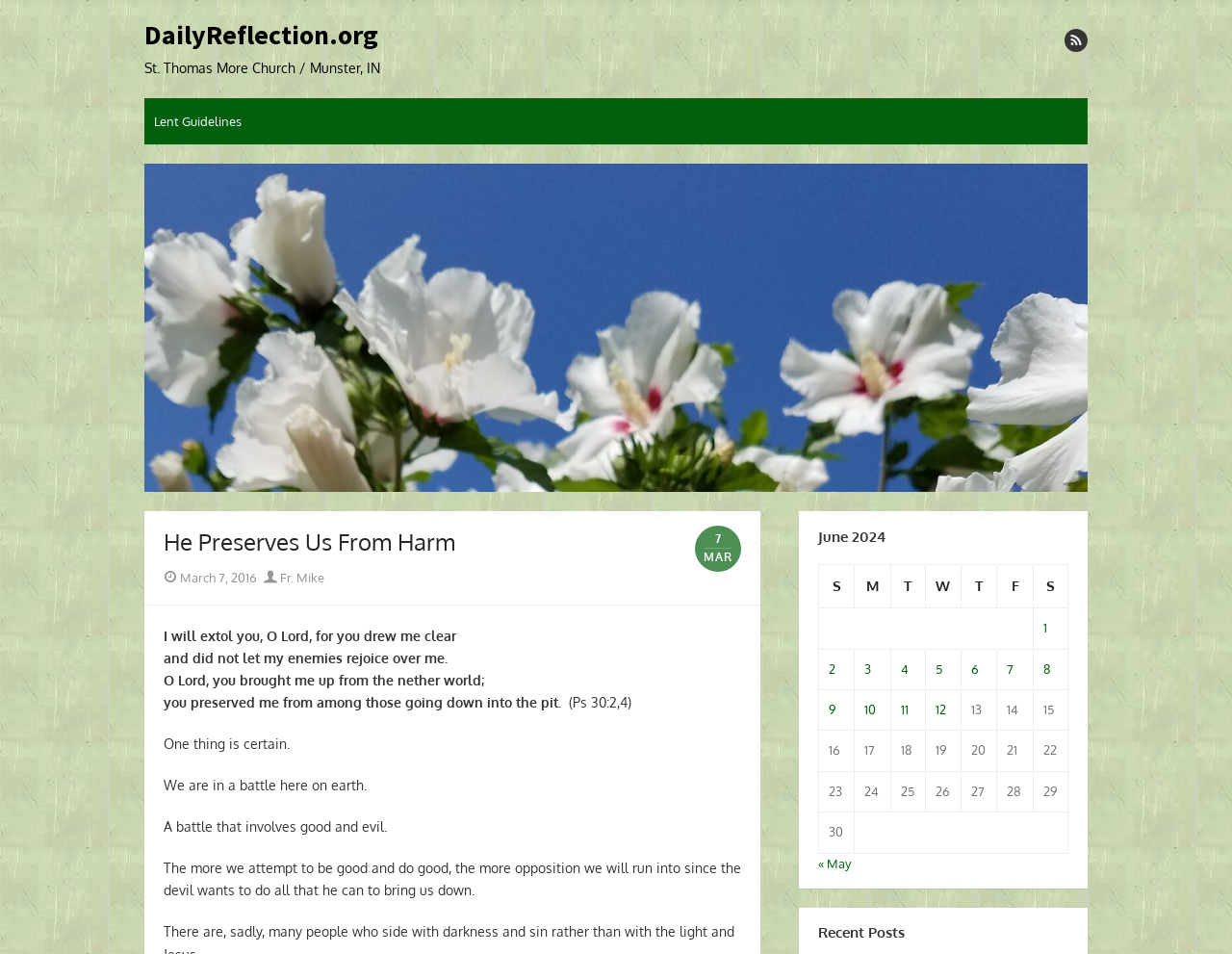Illustrate the webpage's structure and main components comprehensively.

This webpage is from DailyReflection.org, a website that provides daily reflections and prayers. At the top of the page, there is a navigation menu with links to "Lent Guidelines" and "DailyReflection.org". Below the navigation menu, there is a header section that displays the title "He Preserves Us From Harm" and the date "March 7, 2016". 

The main content of the page is a reflection written by "v Fr. Mike", which starts with a prayer from Psalm 30:2,4. The reflection discusses the battle between good and evil and how we should strive to be good and do good despite the opposition we may face.

On the right side of the page, there is a calendar table for June 2024, which lists the days of the month with links to posts published on each day. The table has seven columns, one for each day of the week, and multiple rows, one for each week of the month. Each cell in the table contains a link to a post published on that day.

Overall, the webpage has a simple and clean layout, with a focus on the daily reflection and a calendar of posts on the side.